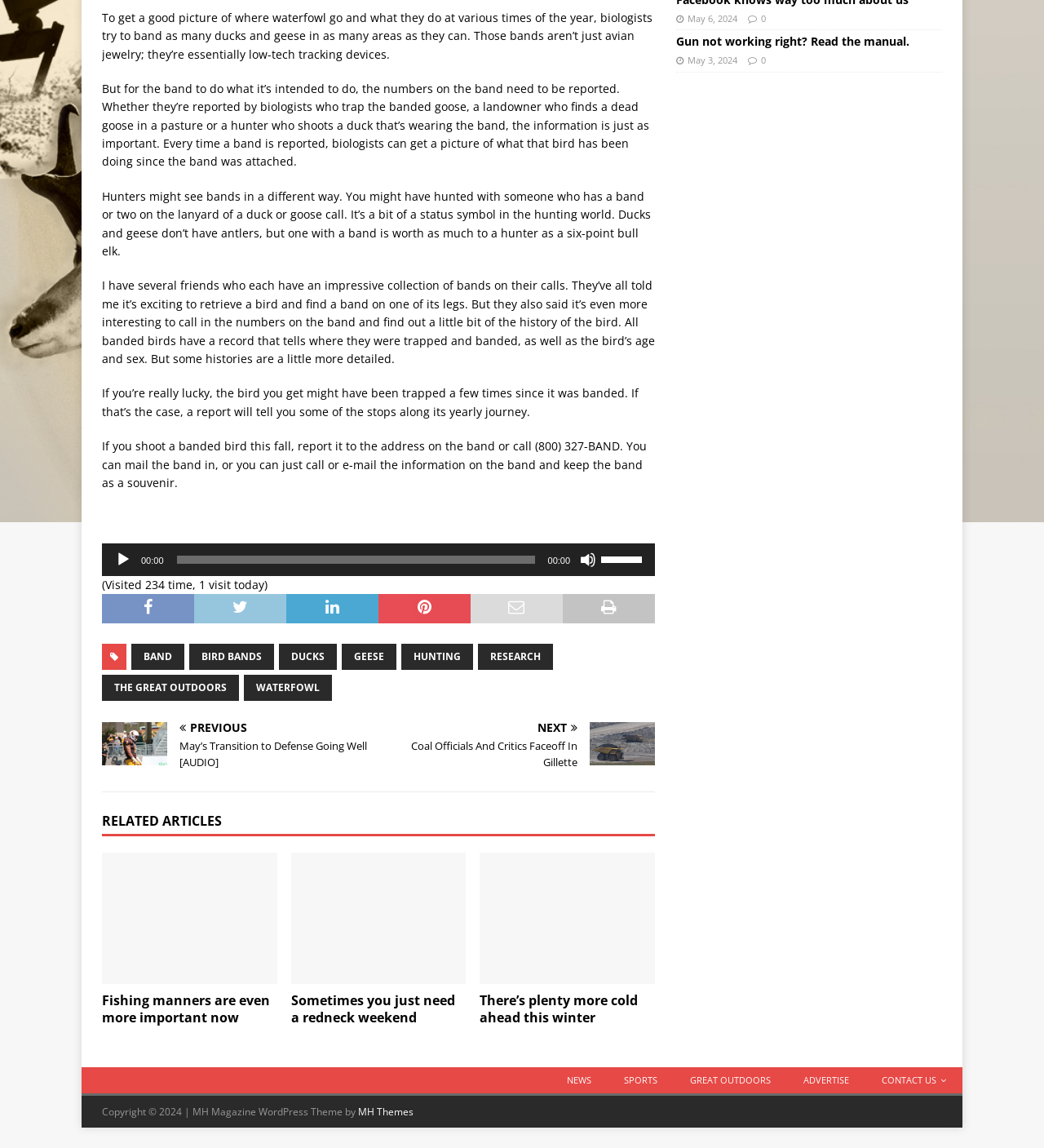Identify the bounding box coordinates for the UI element mentioned here: "May 3, 2024". Provide the coordinates as four float values between 0 and 1, i.e., [left, top, right, bottom].

[0.658, 0.047, 0.706, 0.058]